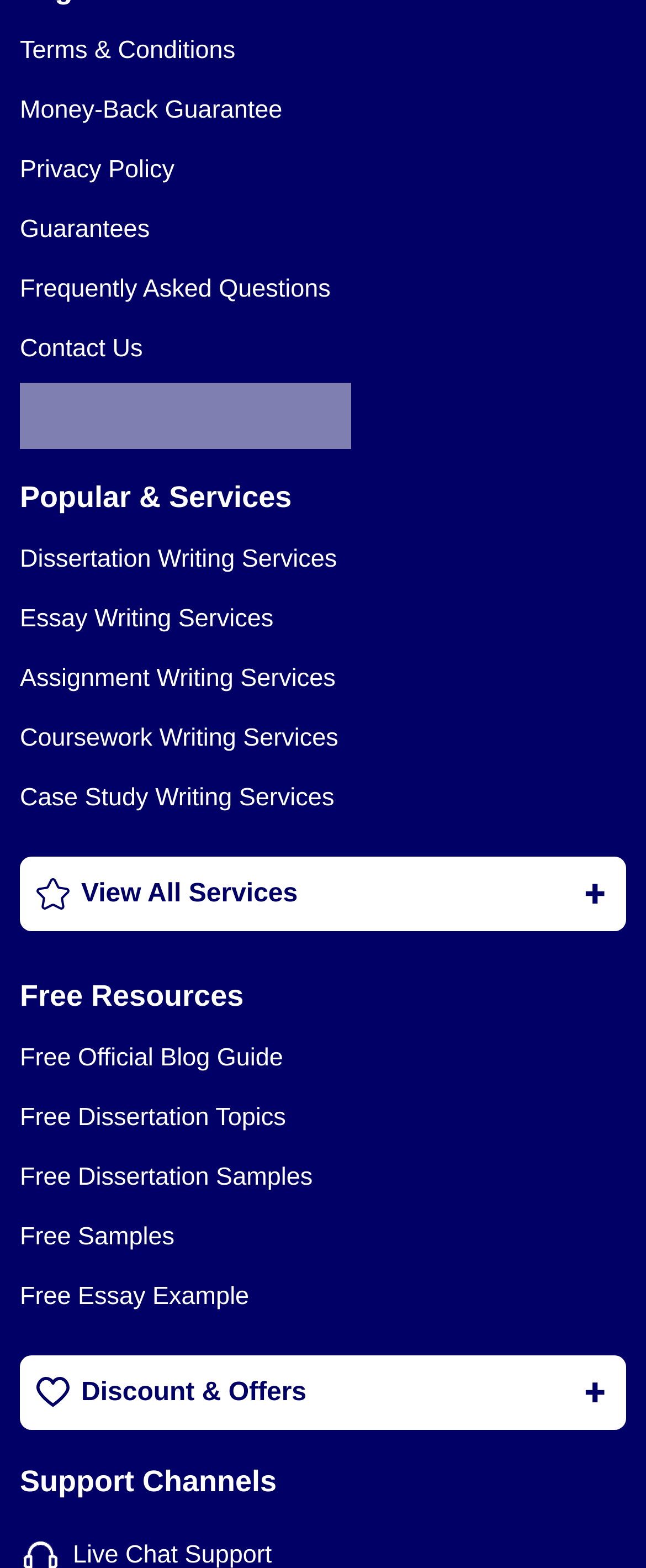Please mark the bounding box coordinates of the area that should be clicked to carry out the instruction: "View All Services".

[0.126, 0.561, 0.461, 0.579]